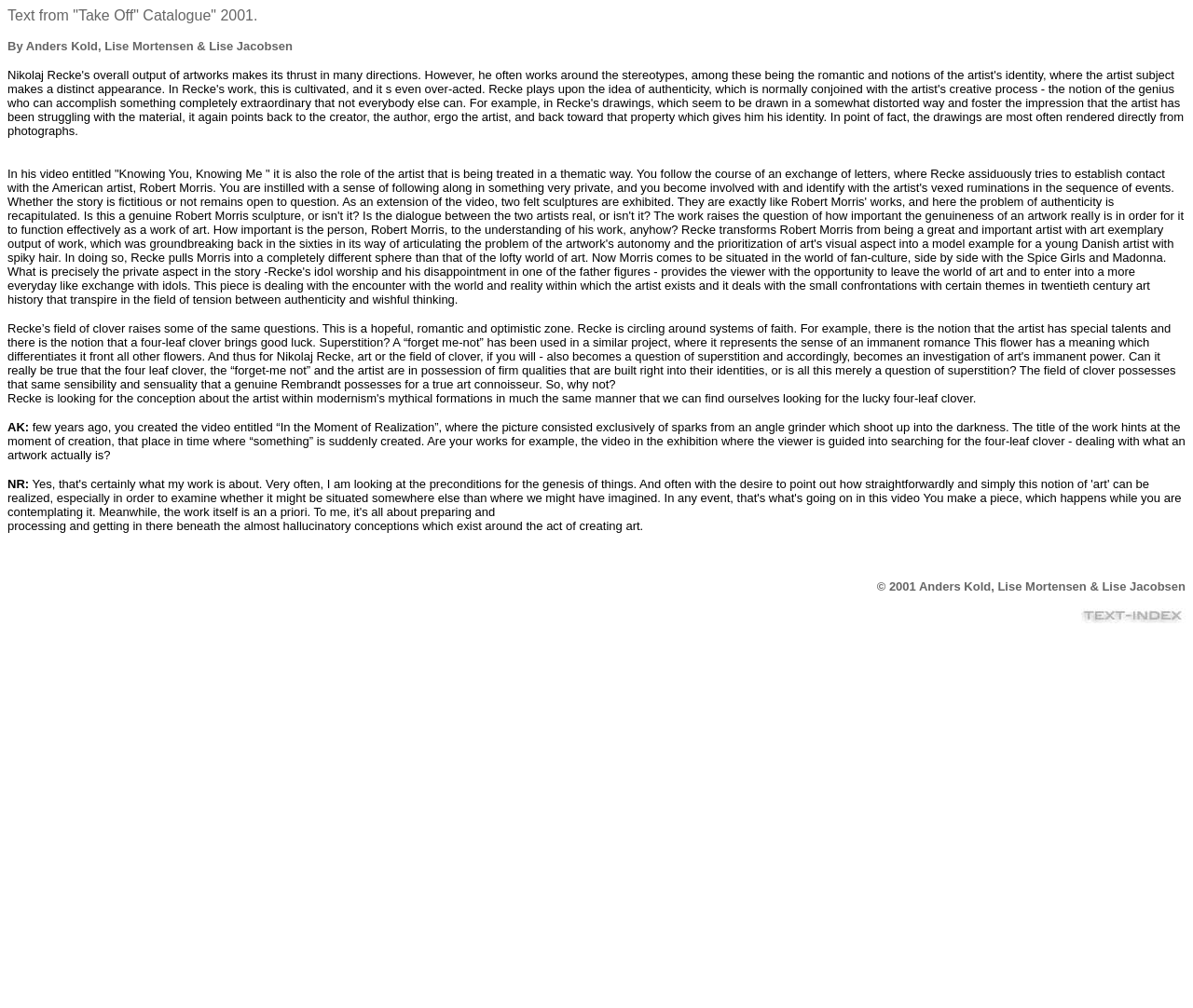Who are the authors of the text?
From the image, respond with a single word or phrase.

Anders Kold, Lise Mortensen & Lise Jacobsen